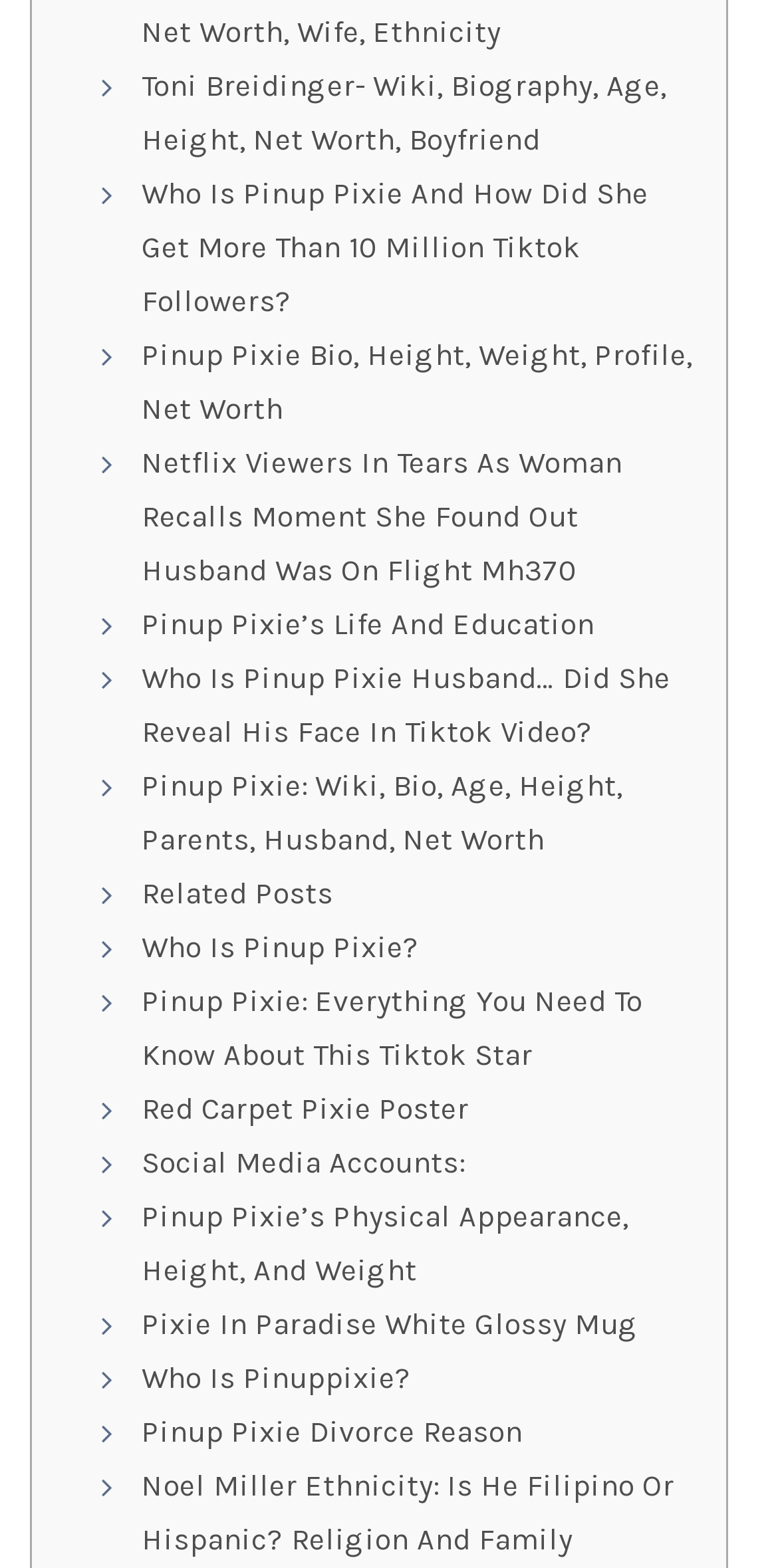Please pinpoint the bounding box coordinates for the region I should click to adhere to this instruction: "Check out the Red Carpet Pixie Poster".

[0.182, 0.696, 0.603, 0.718]